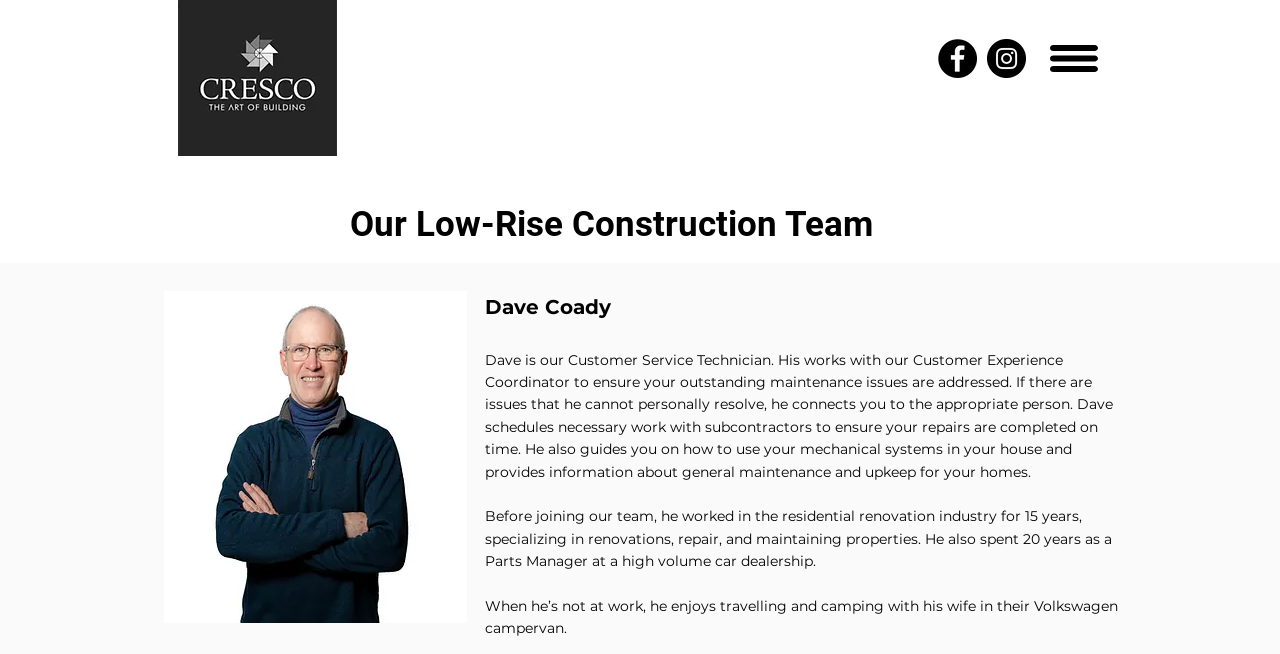Please analyze the image and provide a thorough answer to the question:
What is Dave's hobby?

Based on the StaticText element, 'When he’s not at work, he enjoys travelling and camping with his wife in their Volkswagen campervan.', Dave's hobby is travelling and camping.